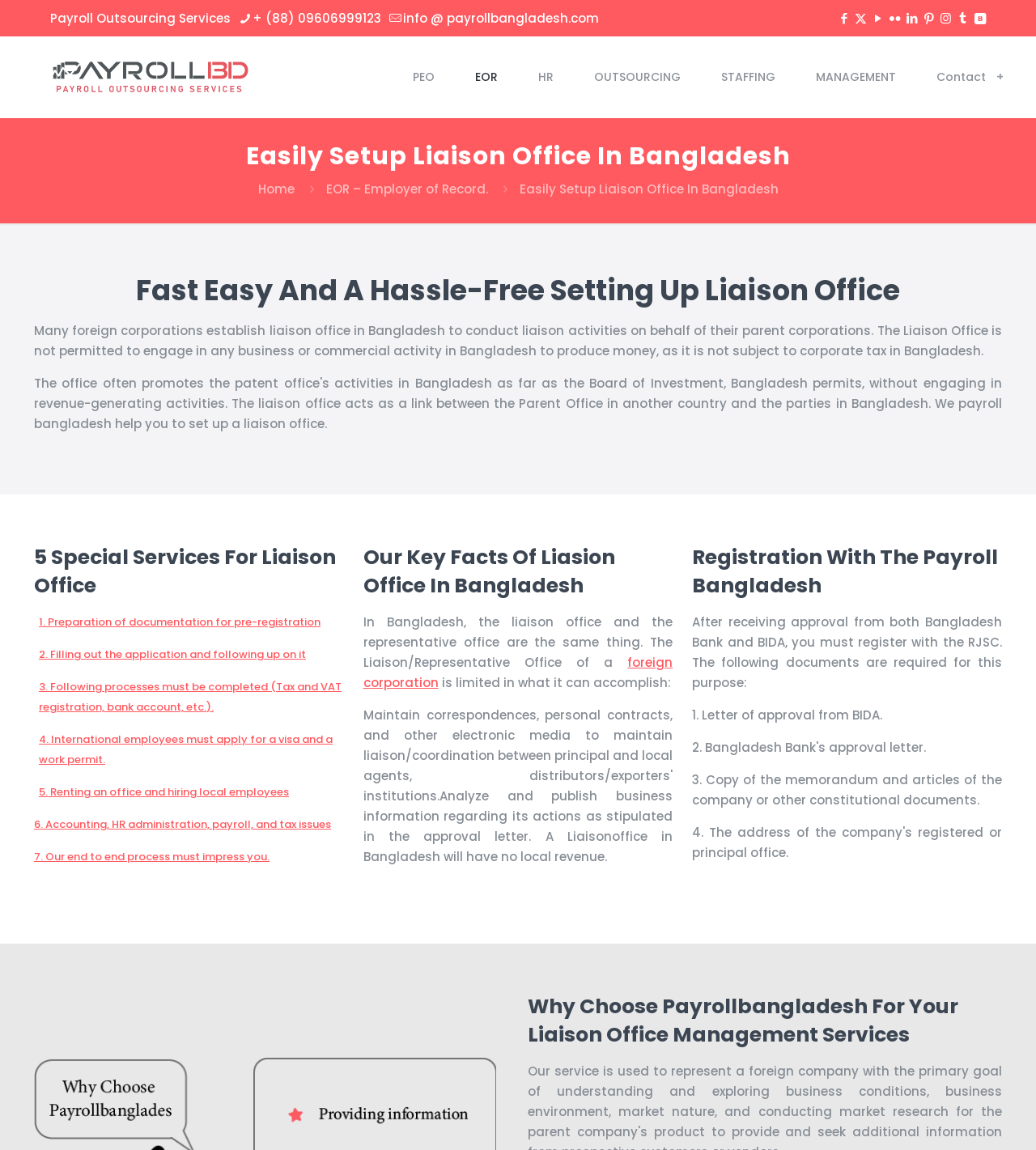Identify the bounding box coordinates for the element you need to click to achieve the following task: "Make a donation". Provide the bounding box coordinates as four float numbers between 0 and 1, in the form [left, top, right, bottom].

None